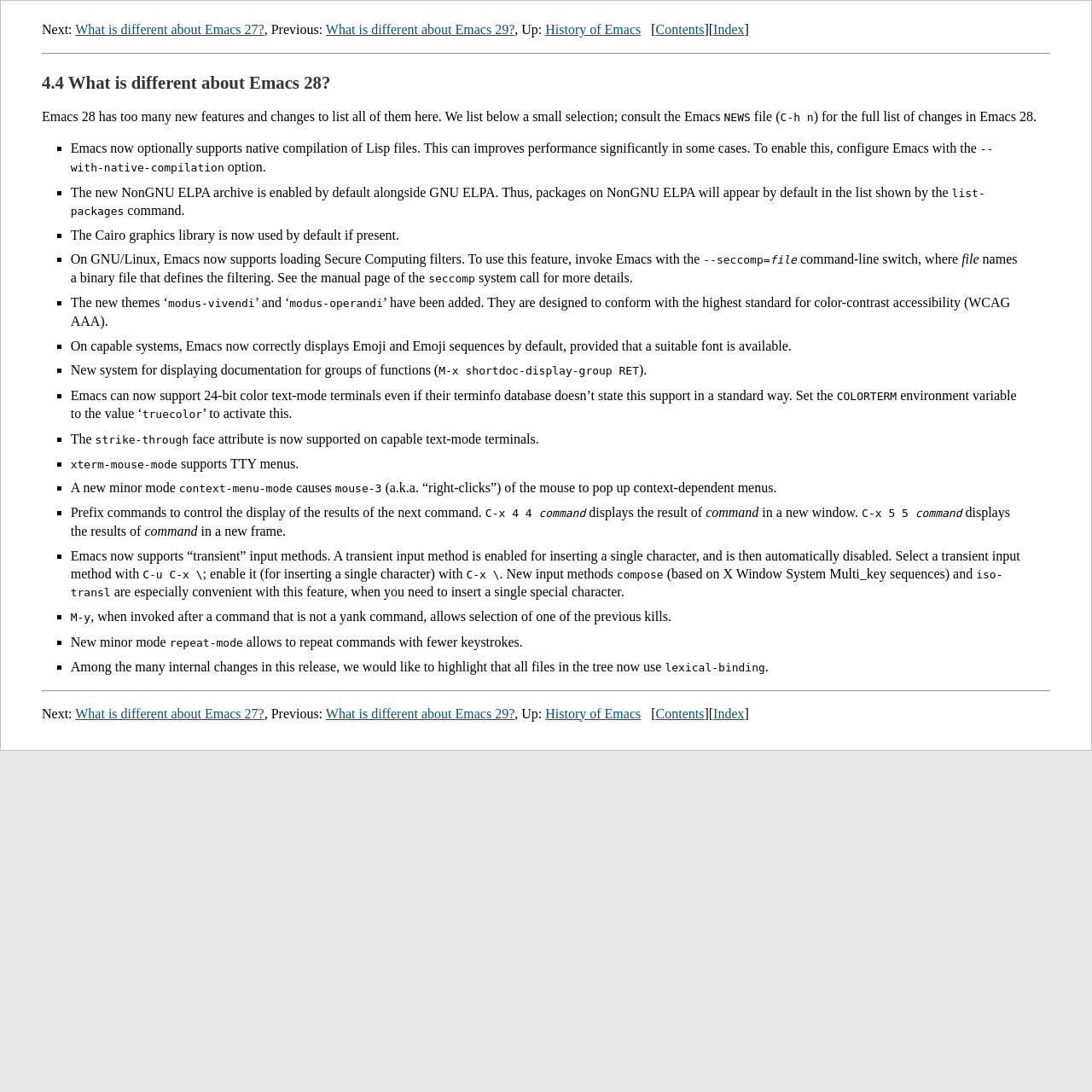Respond to the following question using a concise word or phrase: 
What is the new system for displaying documentation for groups of functions?

M-x shortdoc-display-group RET